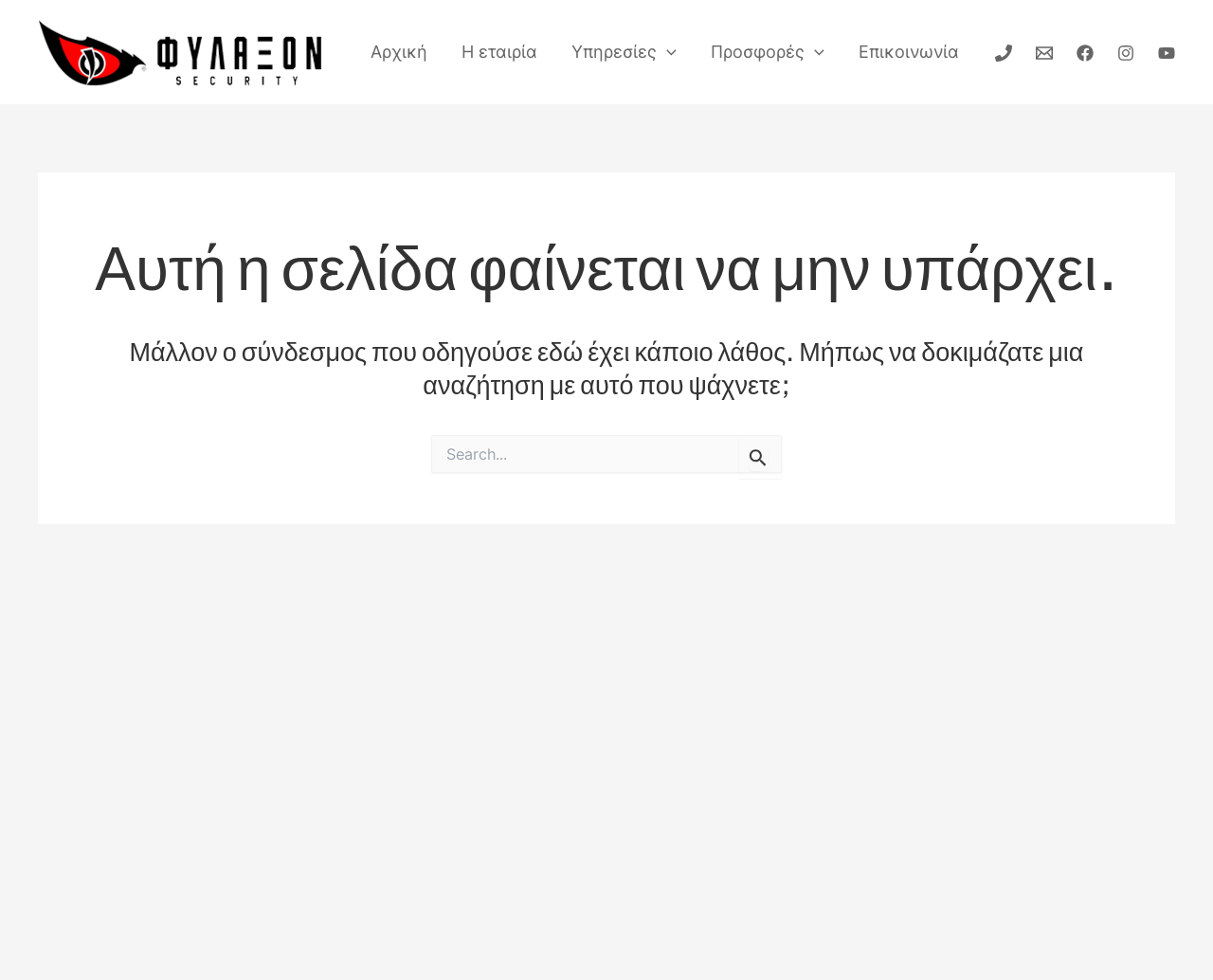Locate the bounding box coordinates of the element I should click to achieve the following instruction: "Visit Facebook page".

[0.888, 0.046, 0.902, 0.063]